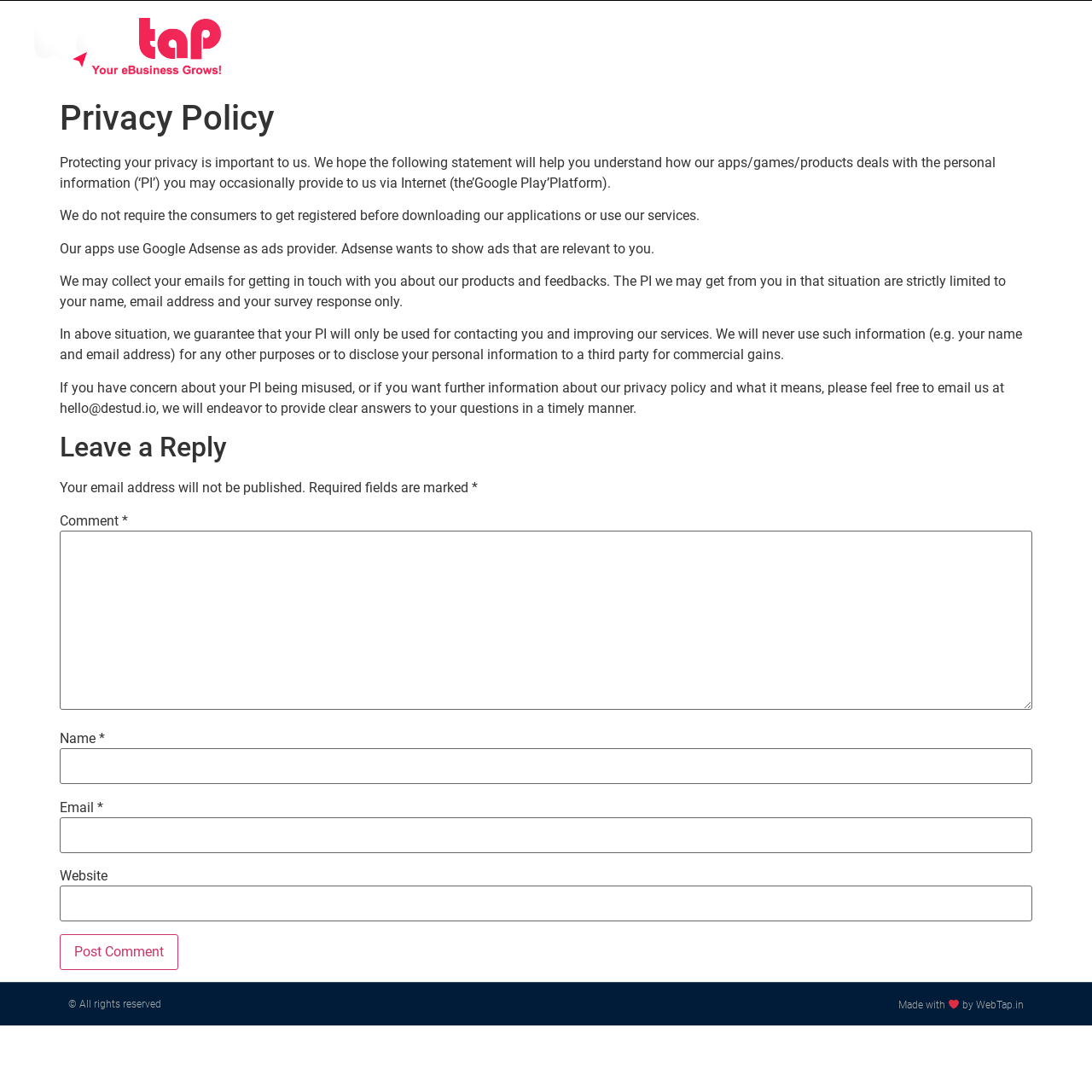Please identify the bounding box coordinates of the region to click in order to complete the task: "Visit home page". The coordinates must be four float numbers between 0 and 1, specified as [left, top, right, bottom].

None